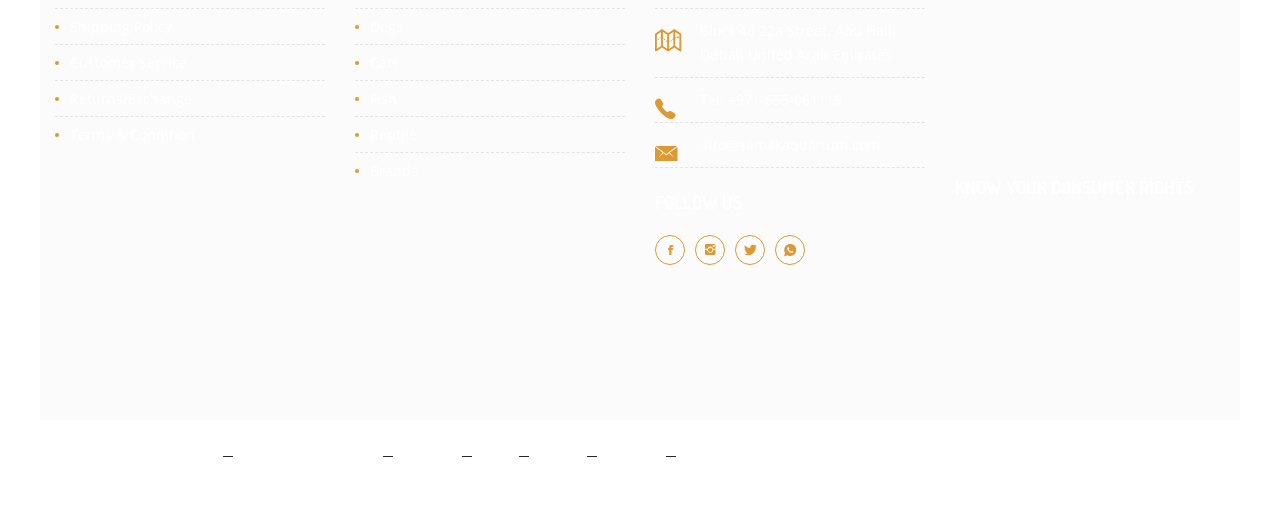Determine the coordinates of the bounding box that should be clicked to complete the instruction: "Contact customer service". The coordinates should be represented by four float numbers between 0 and 1: [left, top, right, bottom].

[0.055, 0.103, 0.146, 0.139]